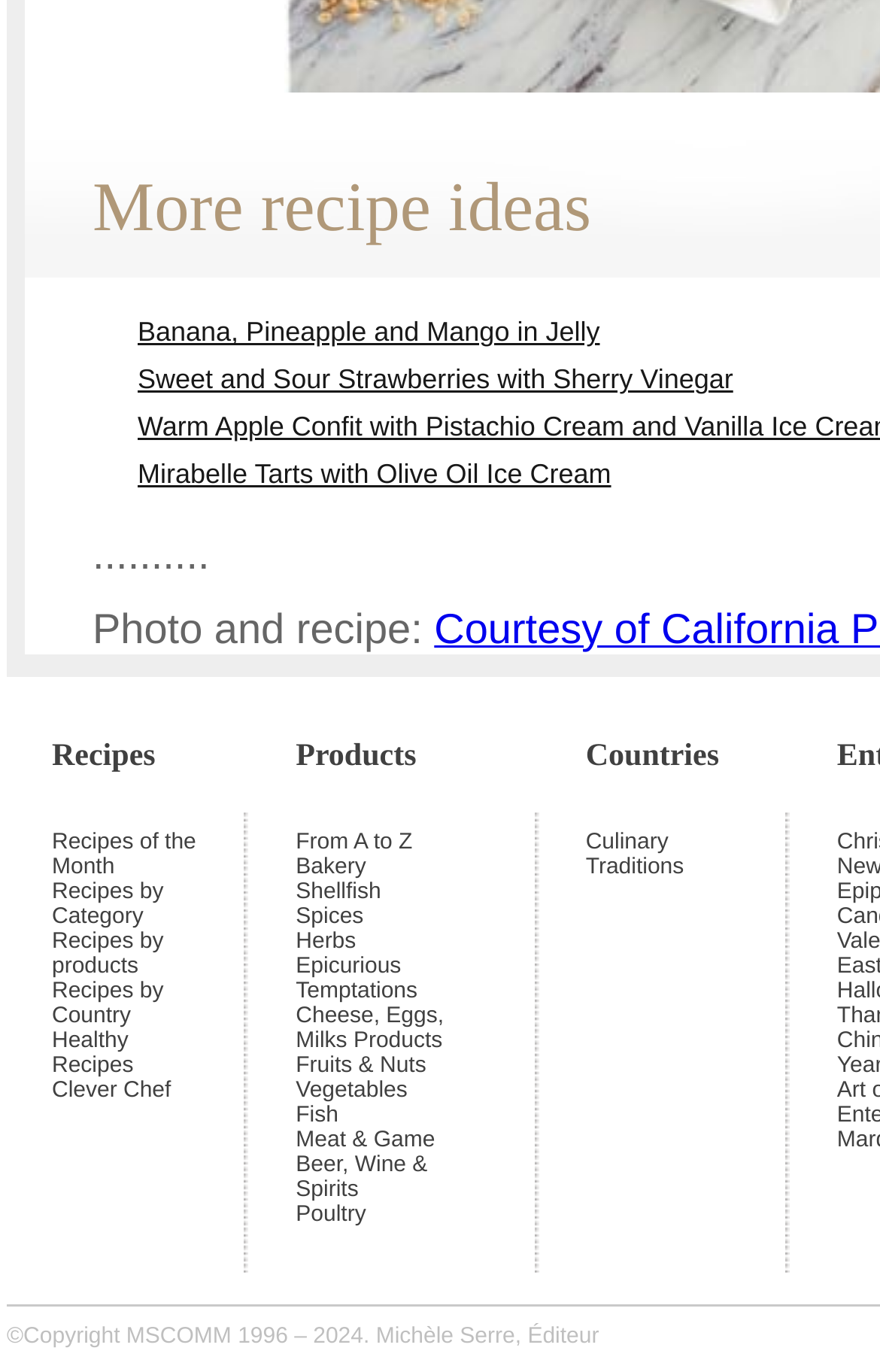Answer the question below with a single word or a brief phrase: 
How many recipe ideas are listed?

3